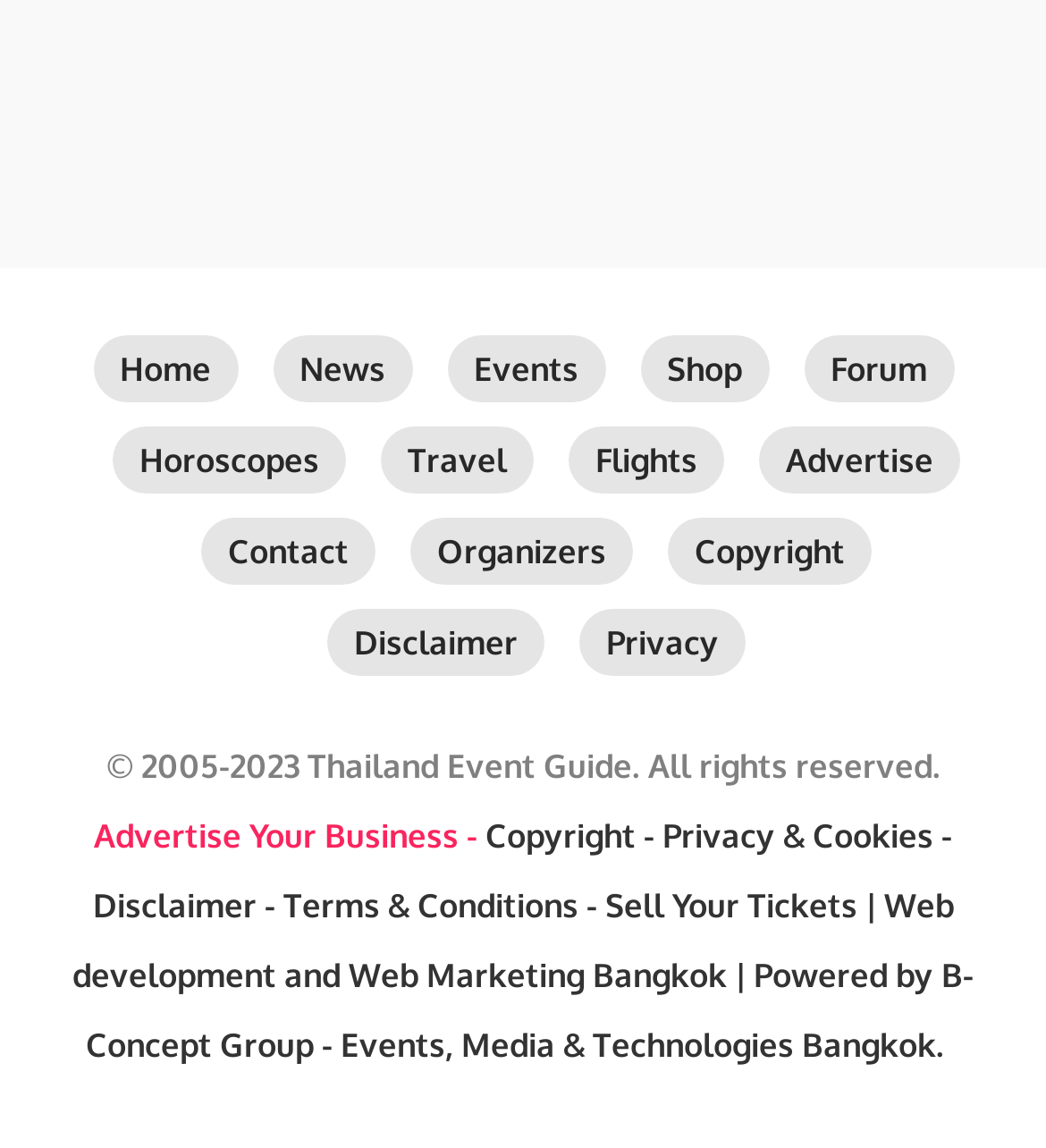Find the bounding box coordinates of the area that needs to be clicked in order to achieve the following instruction: "check horoscopes". The coordinates should be specified as four float numbers between 0 and 1, i.e., [left, top, right, bottom].

[0.108, 0.37, 0.331, 0.429]